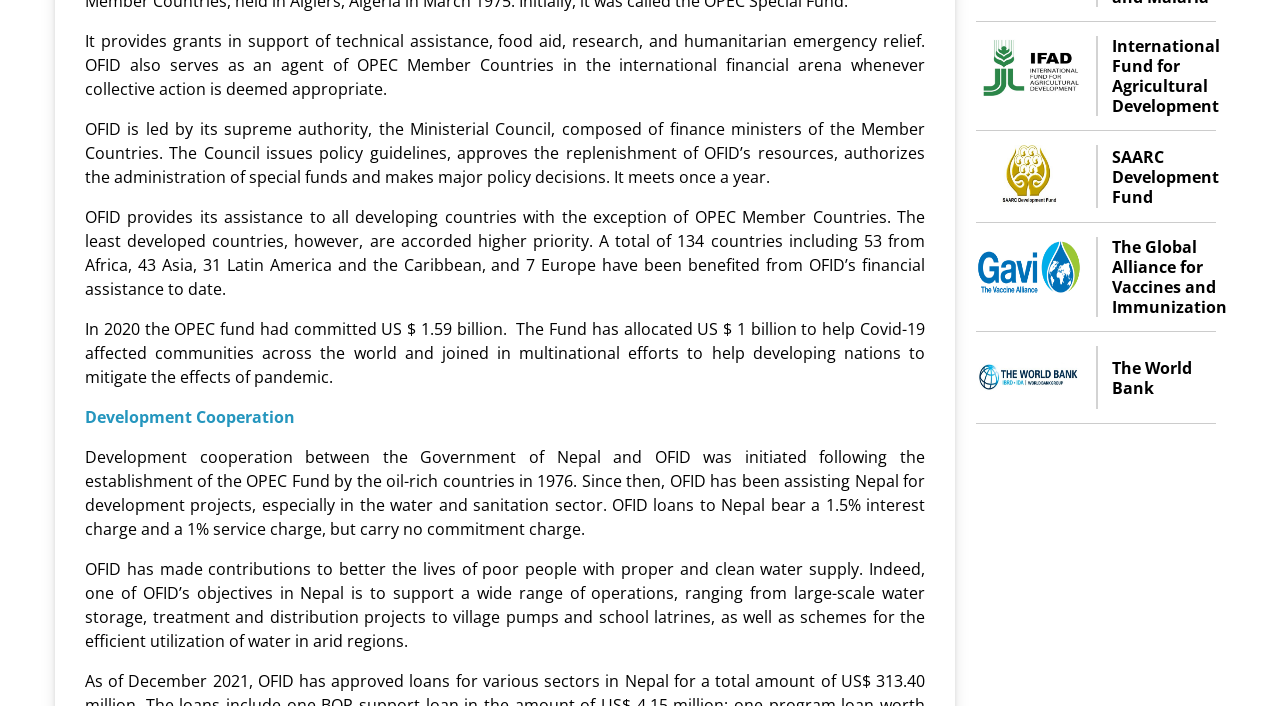Identify the bounding box for the UI element described as: "International Fund for Agricultural Development". Ensure the coordinates are four float numbers between 0 and 1, formatted as [left, top, right, bottom].

[0.869, 0.051, 0.953, 0.164]